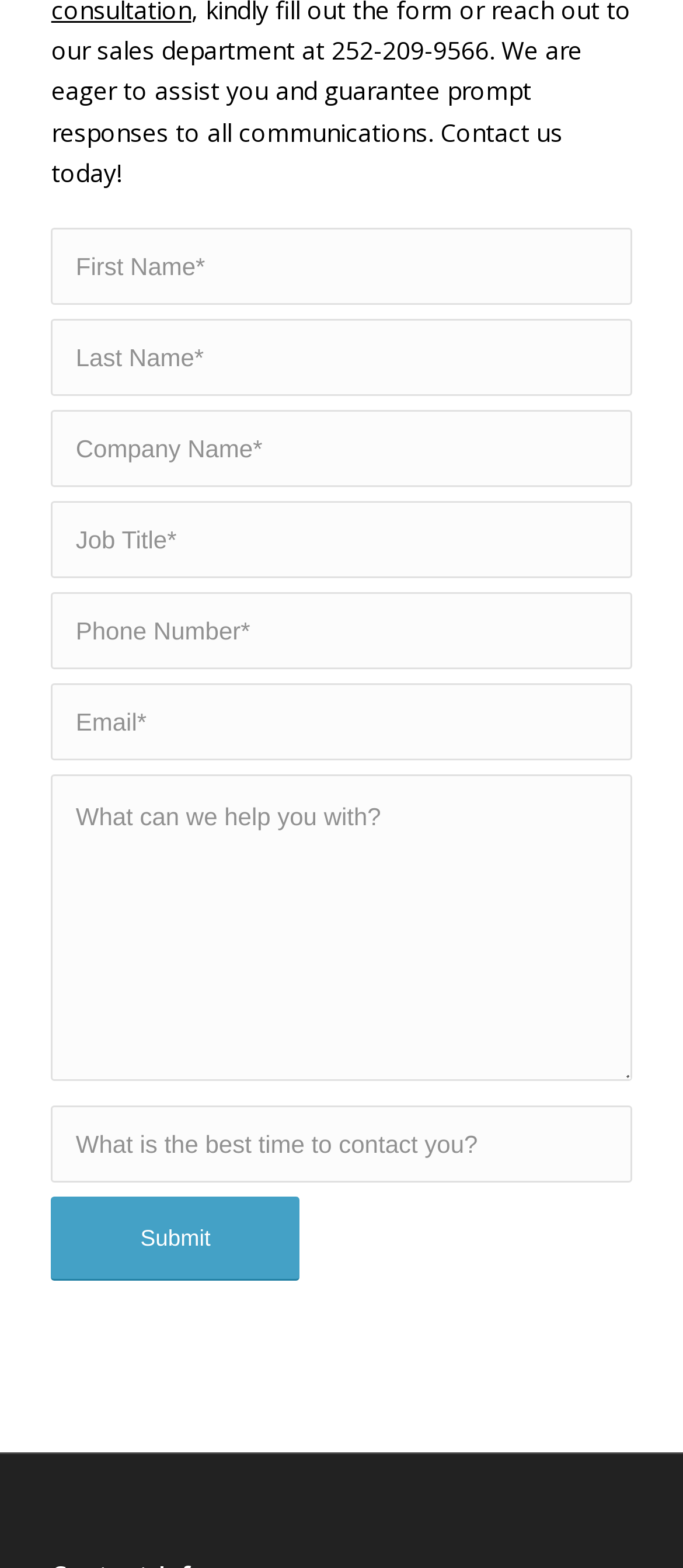Please provide a one-word or phrase answer to the question: 
What is the purpose of this webpage?

Contact form